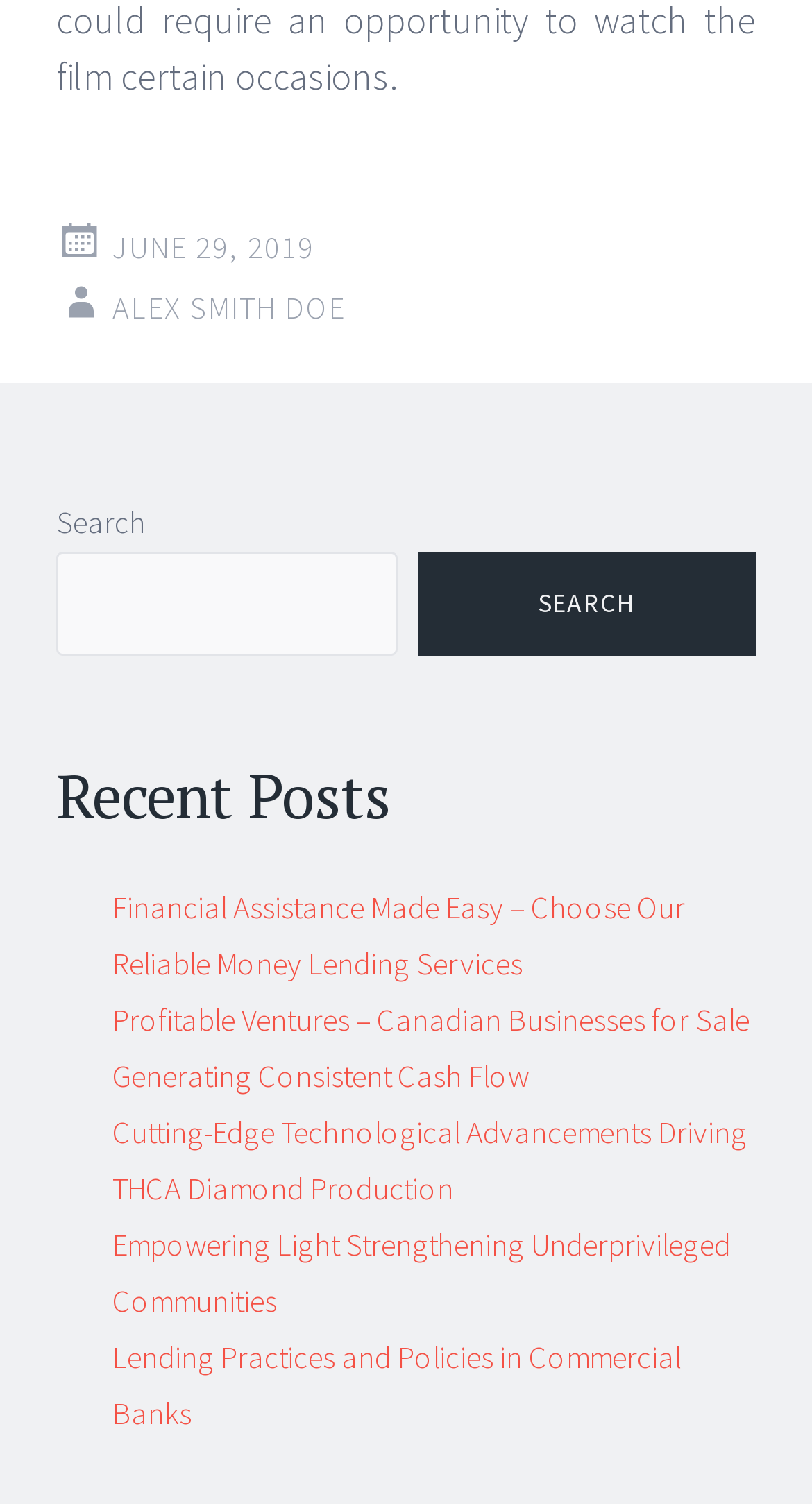Pinpoint the bounding box coordinates of the element you need to click to execute the following instruction: "check Lending Practices and Policies in Commercial Banks". The bounding box should be represented by four float numbers between 0 and 1, in the format [left, top, right, bottom].

[0.138, 0.888, 0.838, 0.952]